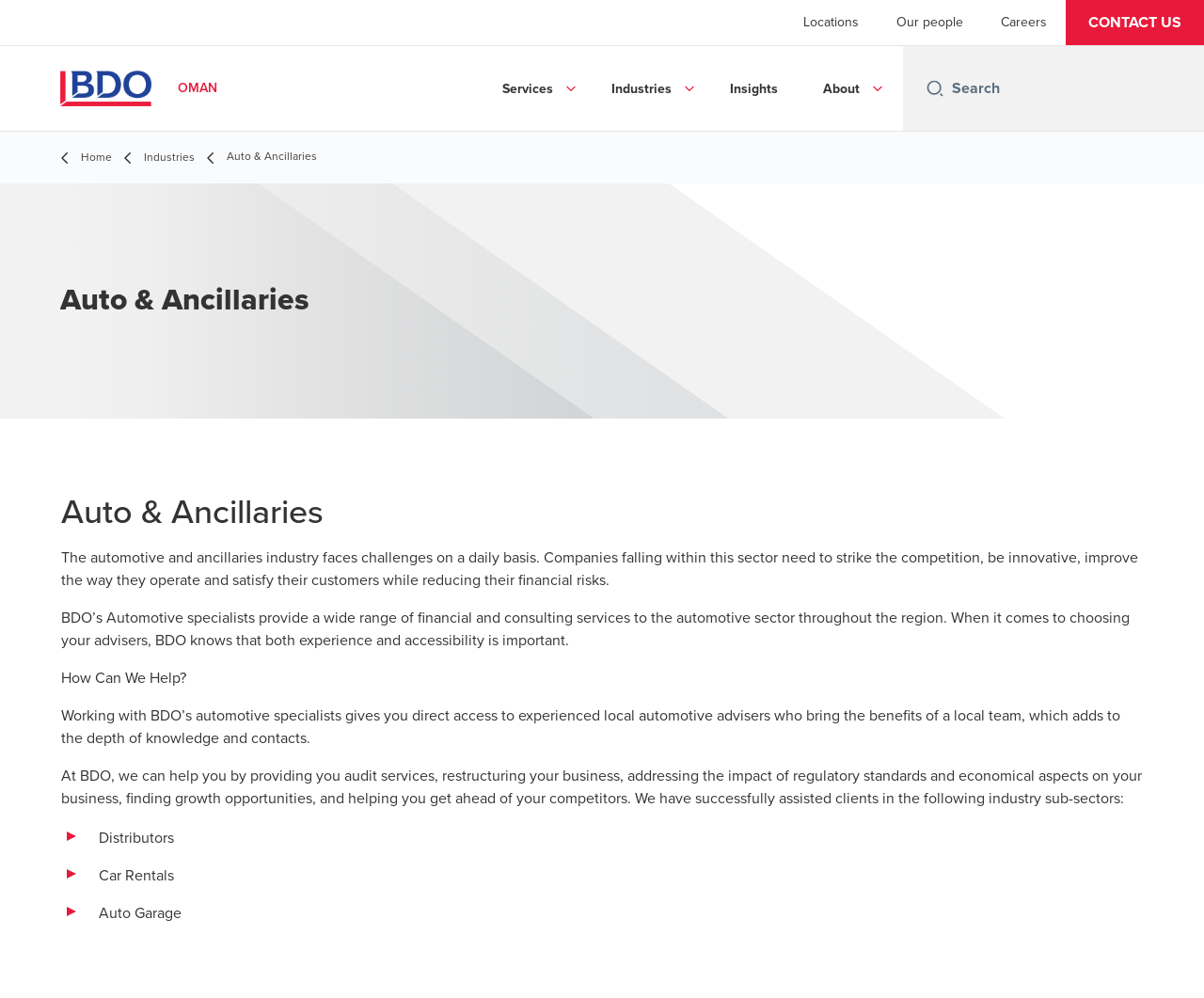Generate the text of the webpage's primary heading.

Auto & Ancillaries